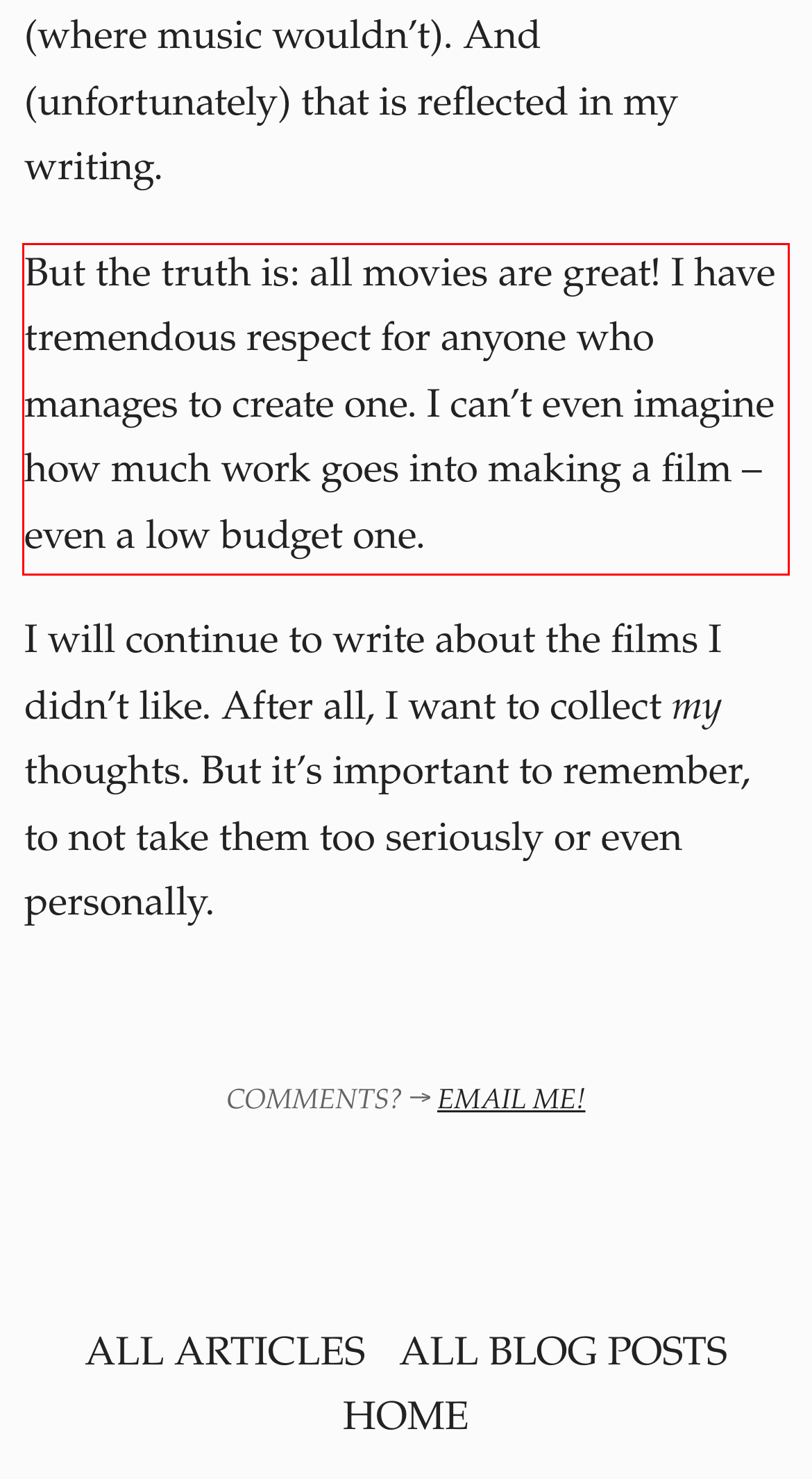Given a screenshot of a webpage, locate the red bounding box and extract the text it encloses.

But the truth is: all movies are great! I have tremendous respect for anyone who manages to create one. I can’t even imagine how much work goes into making a film – even a low budget one.